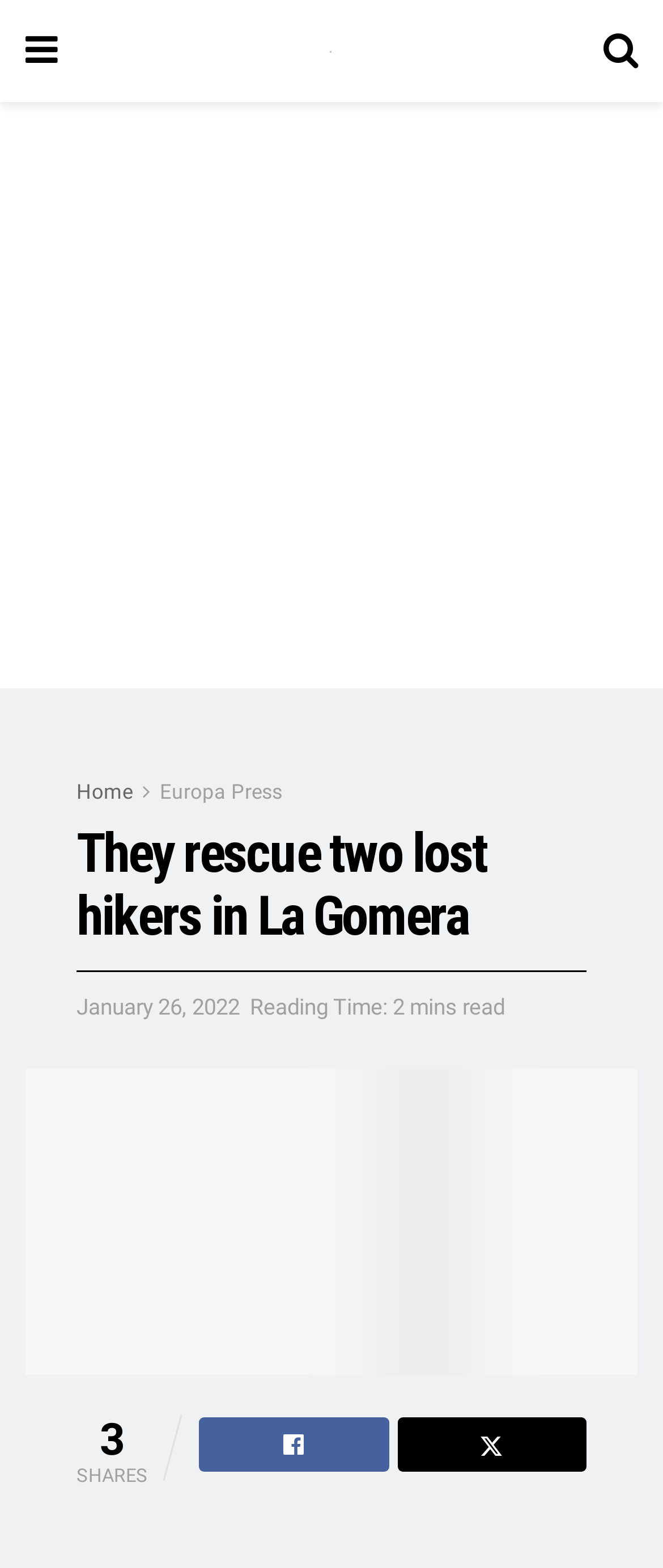Answer the question with a brief word or phrase:
What is the name of the news agency?

Europa Press